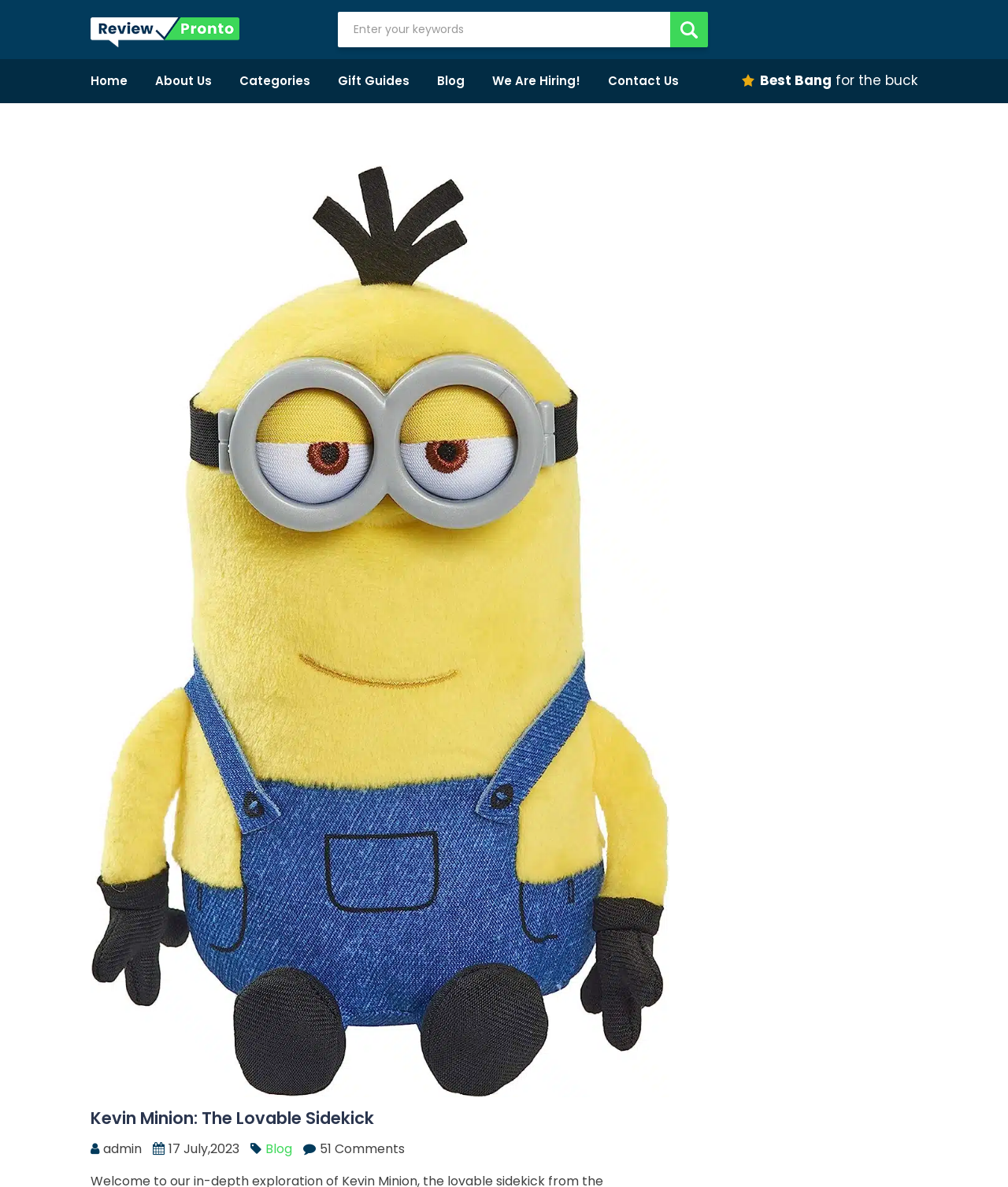Identify the bounding box coordinates for the element that needs to be clicked to fulfill this instruction: "Go to Home page". Provide the coordinates in the format of four float numbers between 0 and 1: [left, top, right, bottom].

[0.09, 0.05, 0.127, 0.087]